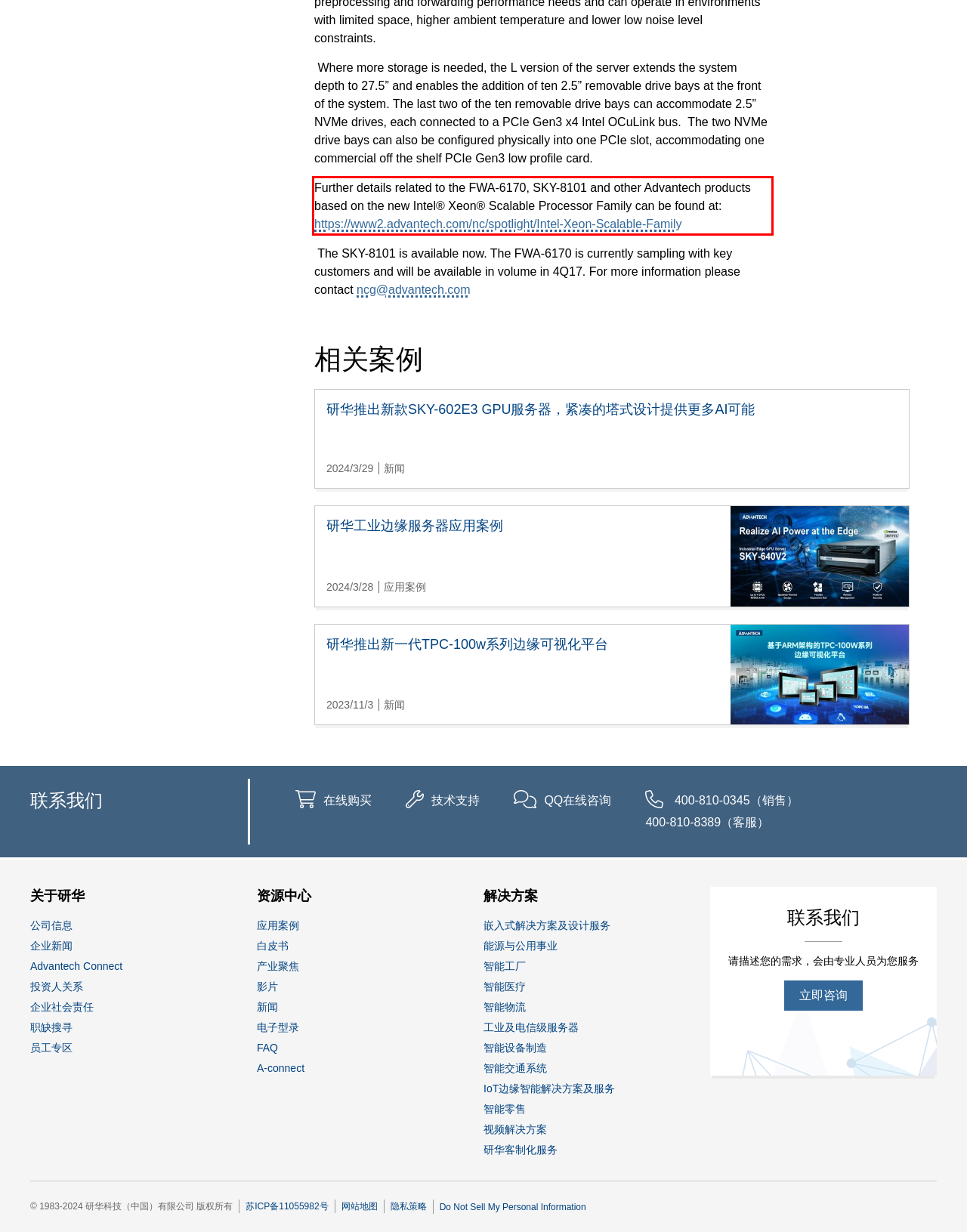Please use OCR to extract the text content from the red bounding box in the provided webpage screenshot.

Further details related to the FWA-6170, SKY-8101 and other Advantech products based on the new Intel® Xeon® Scalable Processor Family can be found at: https://www2.advantech.com/nc/spotlight/Intel-Xeon-Scalable-Family